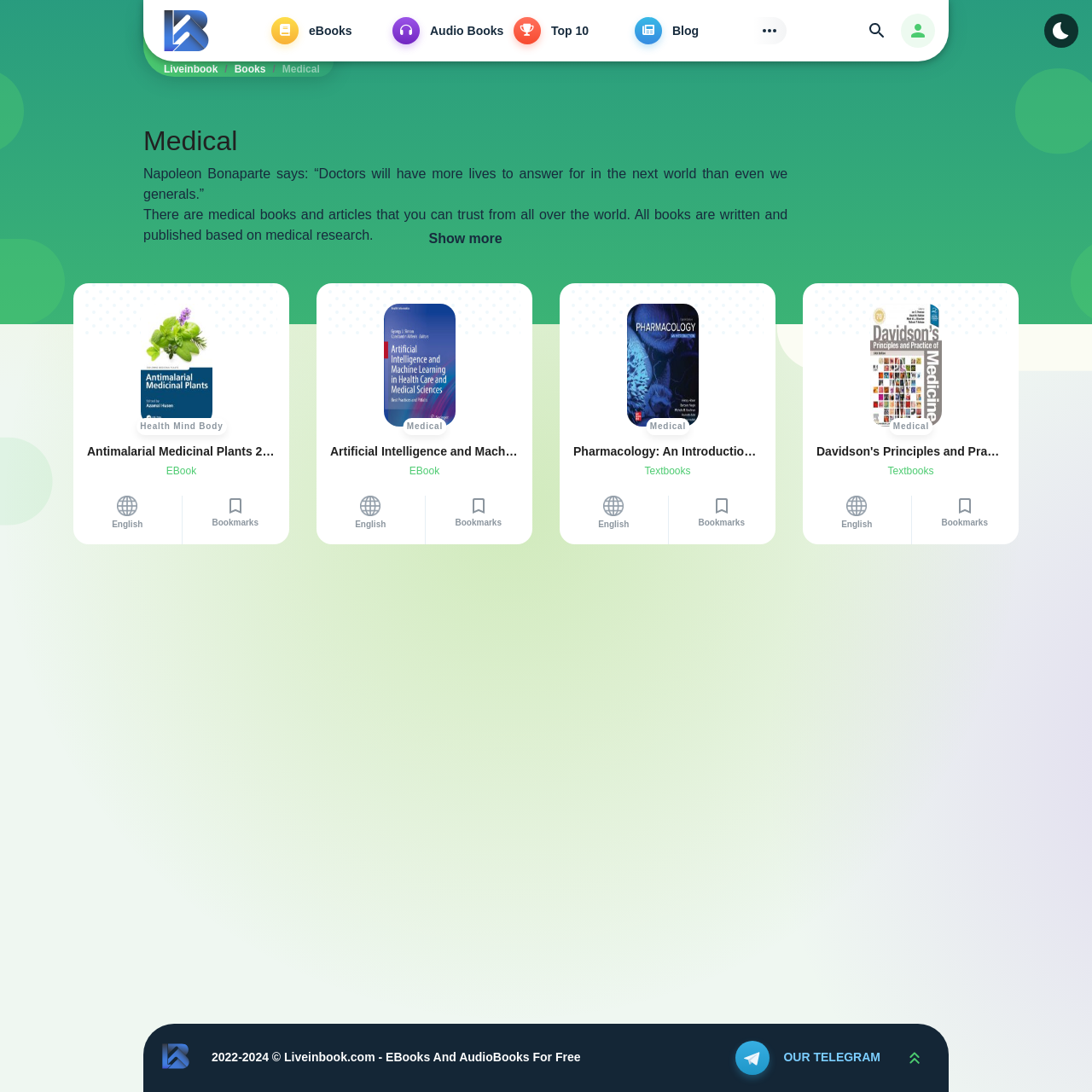Kindly provide the bounding box coordinates of the section you need to click on to fulfill the given instruction: "Click on the 'Find' button".

[0.788, 0.012, 0.819, 0.044]